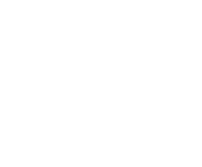What services are highlighted nearby the logo?
Please utilize the information in the image to give a detailed response to the question.

The services highlighted nearby the logo include IT services, GIS services, and digital marketing, which indicates that the company provides a range of services to its clients.